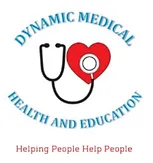Provide your answer to the question using just one word or phrase: What is the slogan of Dynamic Medical Health and Education?

Helping People Help People